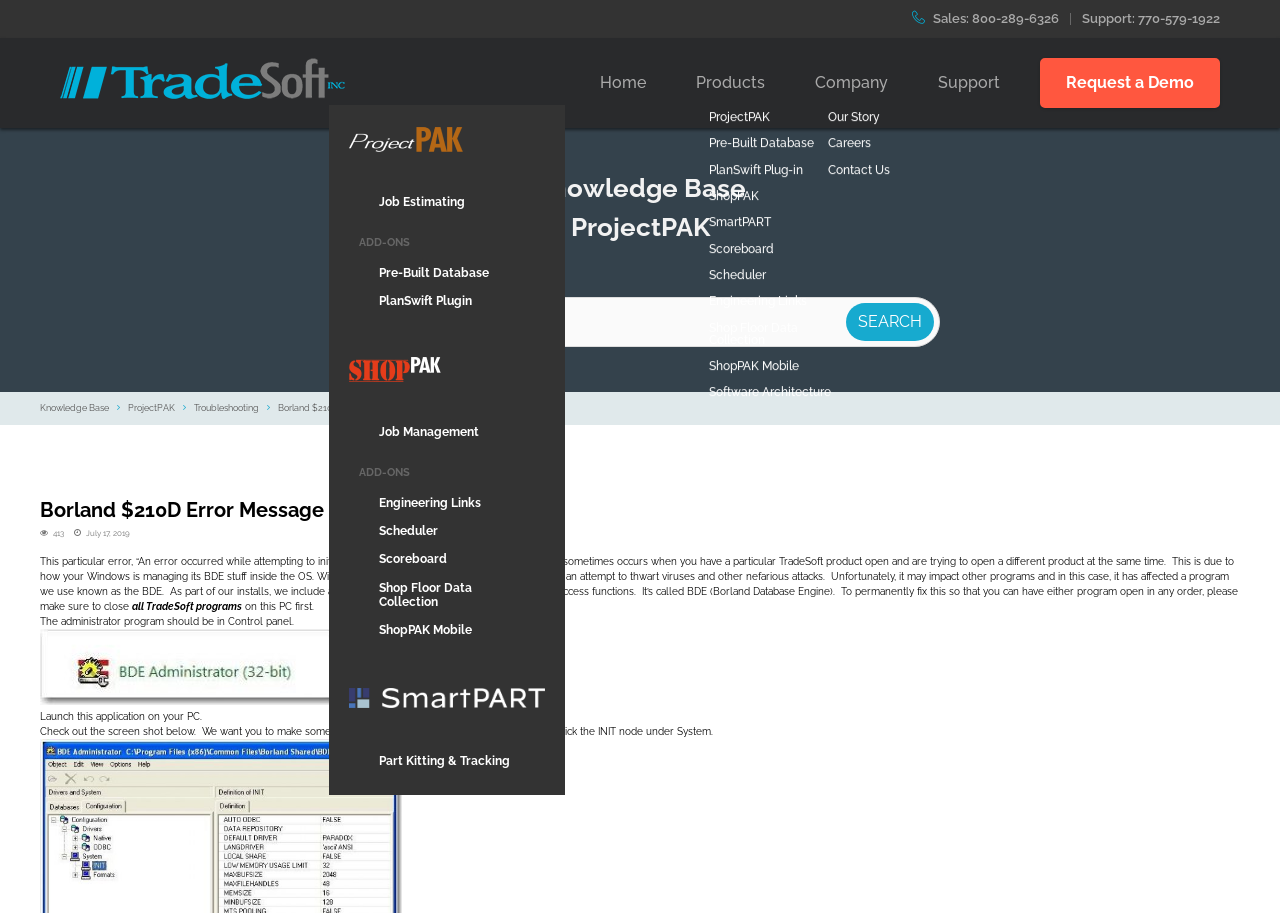Identify and generate the primary title of the webpage.

Knowledge Base
ProjectPAK